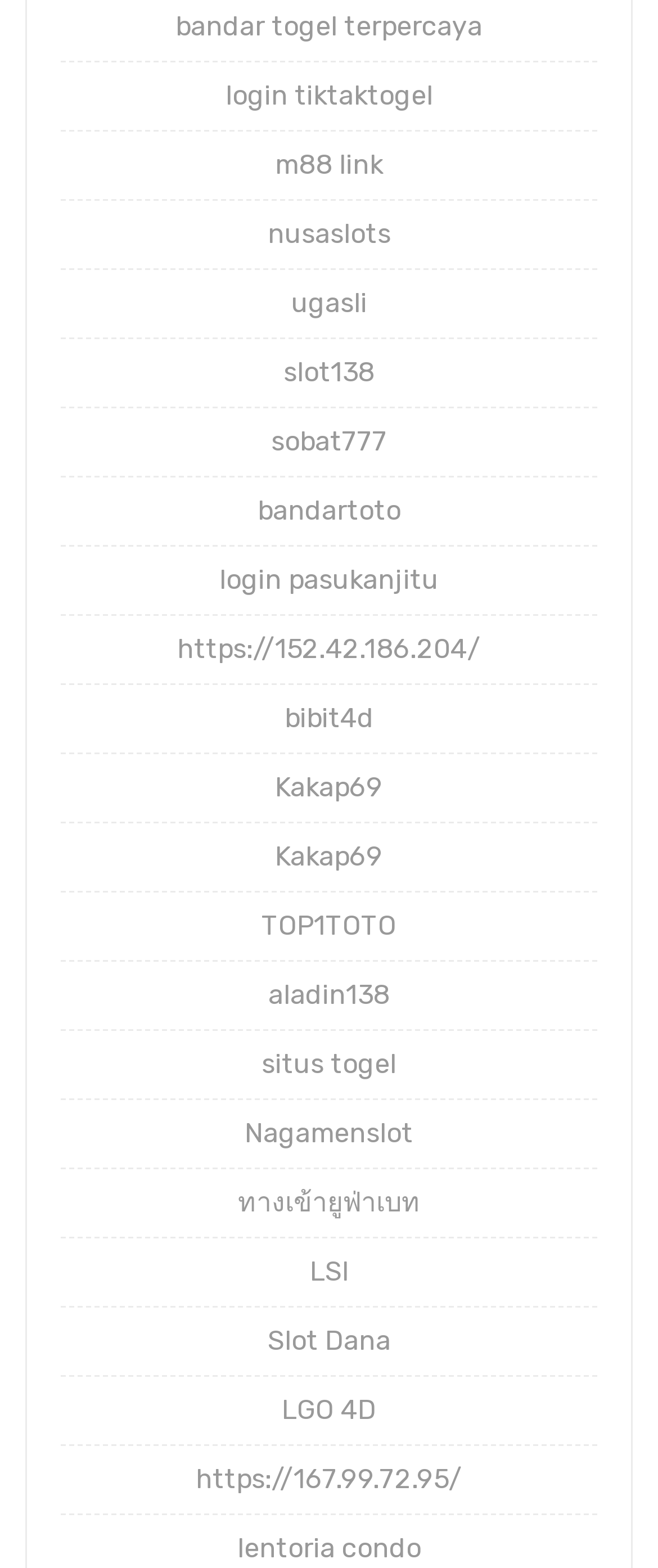Can you specify the bounding box coordinates for the region that should be clicked to fulfill this instruction: "visit login tiktaktogel page".

[0.342, 0.05, 0.658, 0.071]